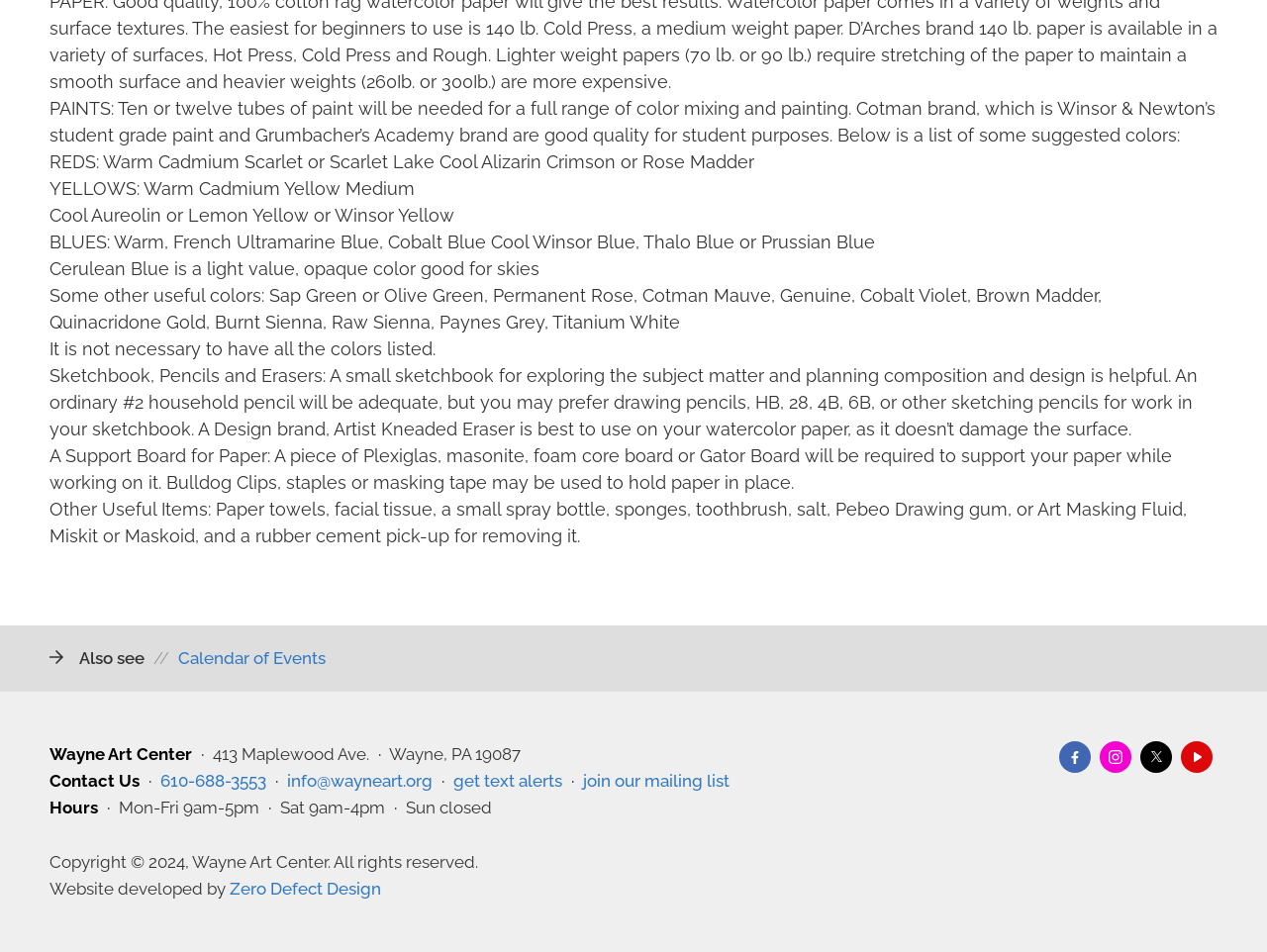What is the recommended brand of paint for students?
Examine the screenshot and reply with a single word or phrase.

Cotman